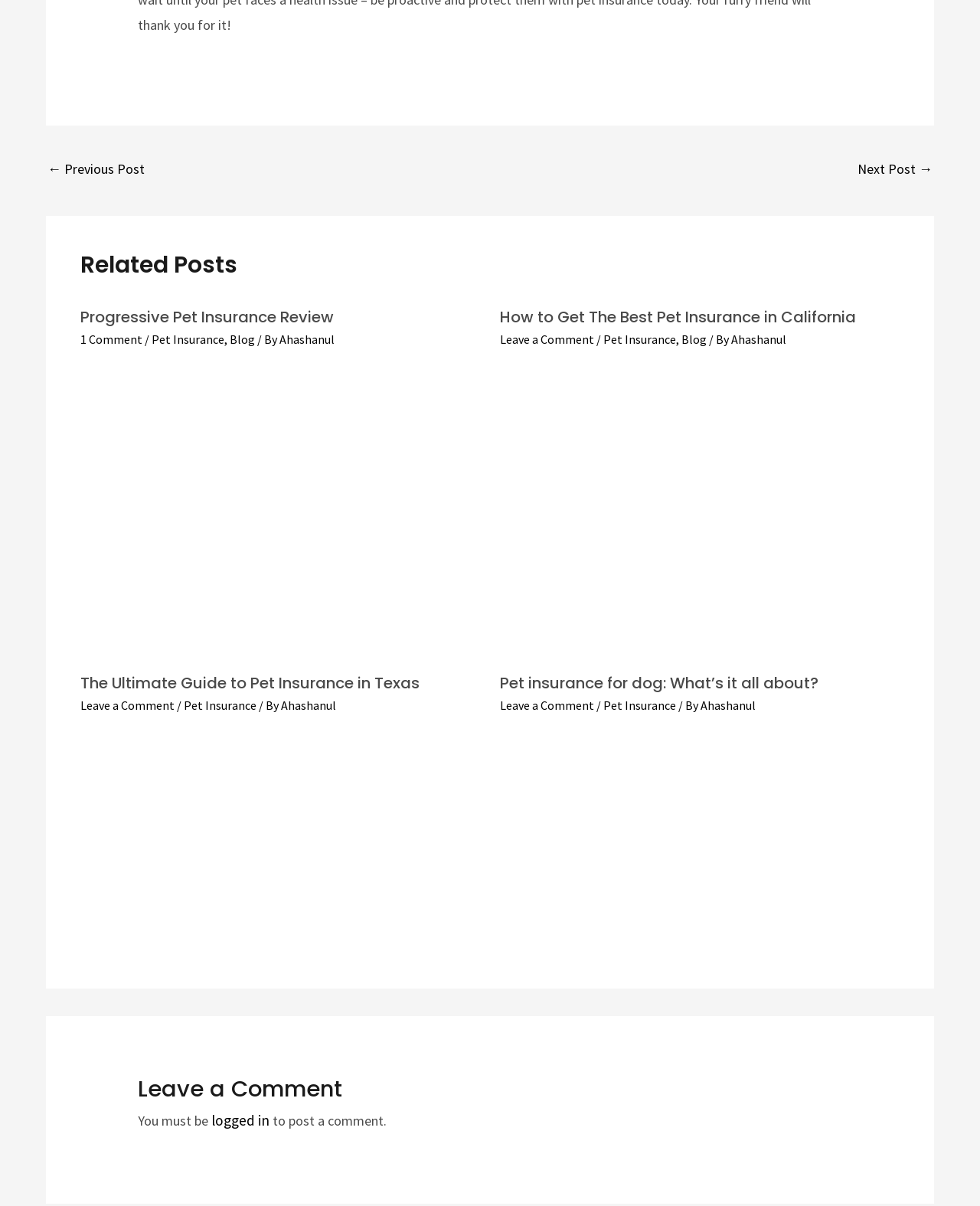What is the purpose of the 'Leave a Comment' section?
Based on the visual details in the image, please answer the question thoroughly.

The 'Leave a Comment' section is a heading element followed by a static text 'You must be logged in to post a comment.' which suggests that the purpose of this section is to allow users to post a comment, but only if they are logged in.